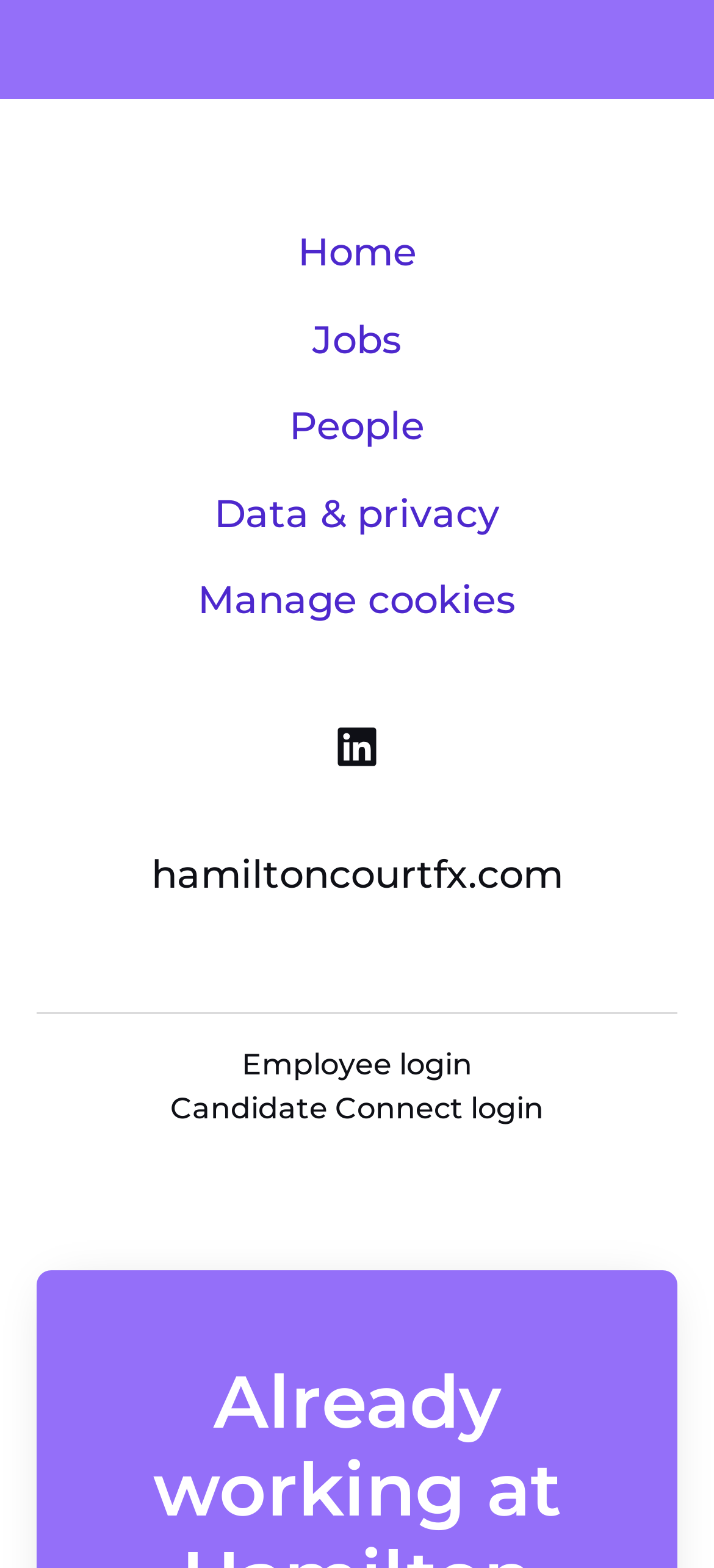Show the bounding box coordinates of the region that should be clicked to follow the instruction: "view jobs."

[0.236, 0.193, 0.764, 0.24]